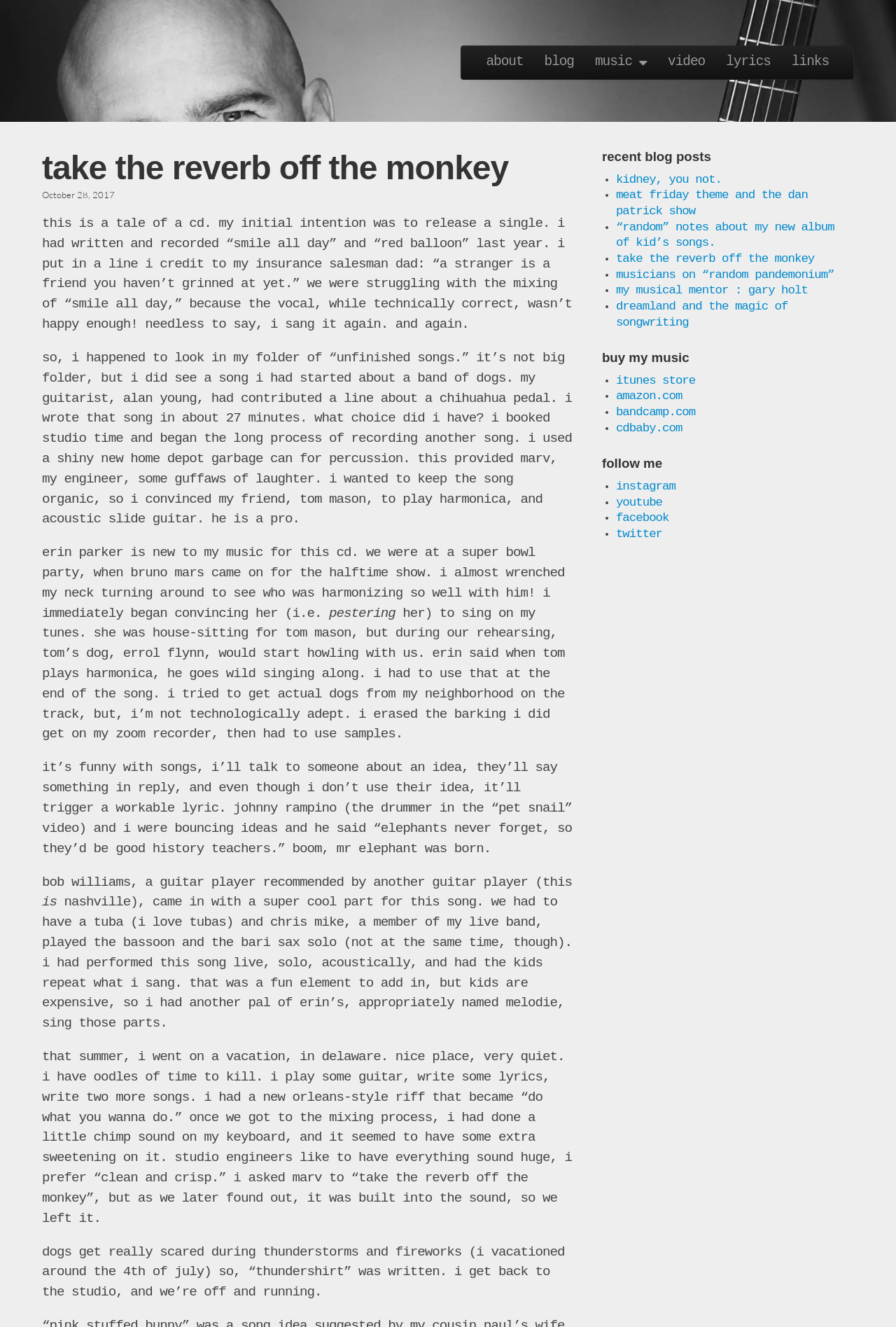Please specify the bounding box coordinates of the region to click in order to perform the following instruction: "Buy music from iTunes store".

[0.687, 0.281, 0.776, 0.292]